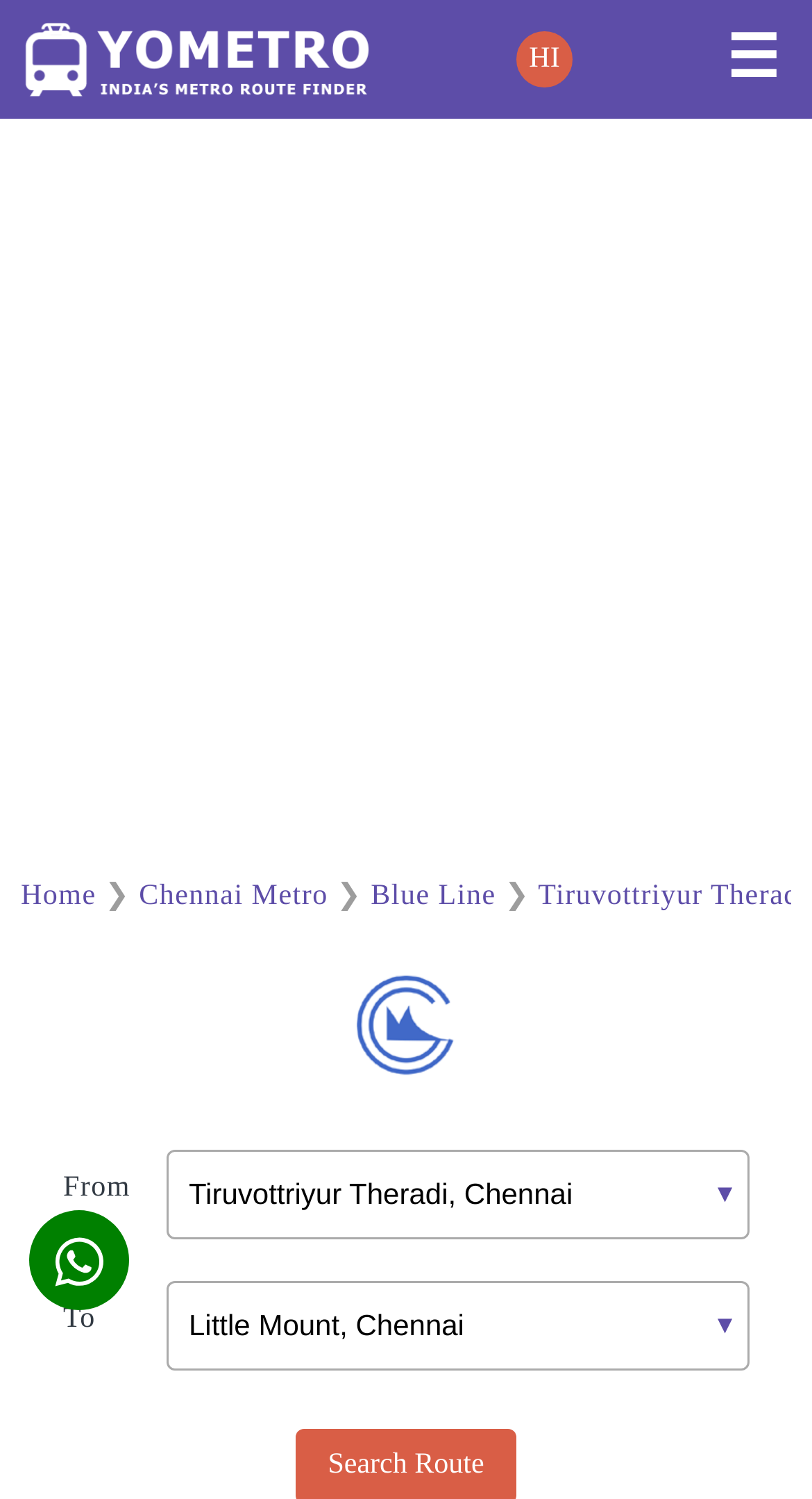Based on the image, provide a detailed and complete answer to the question: 
What is the purpose of the button with the whatsapp icon?

I can see a button element with the text 'Share by whatsapp' and an icon representing whatsapp. This suggests that the purpose of this button is to share the route information via whatsapp.